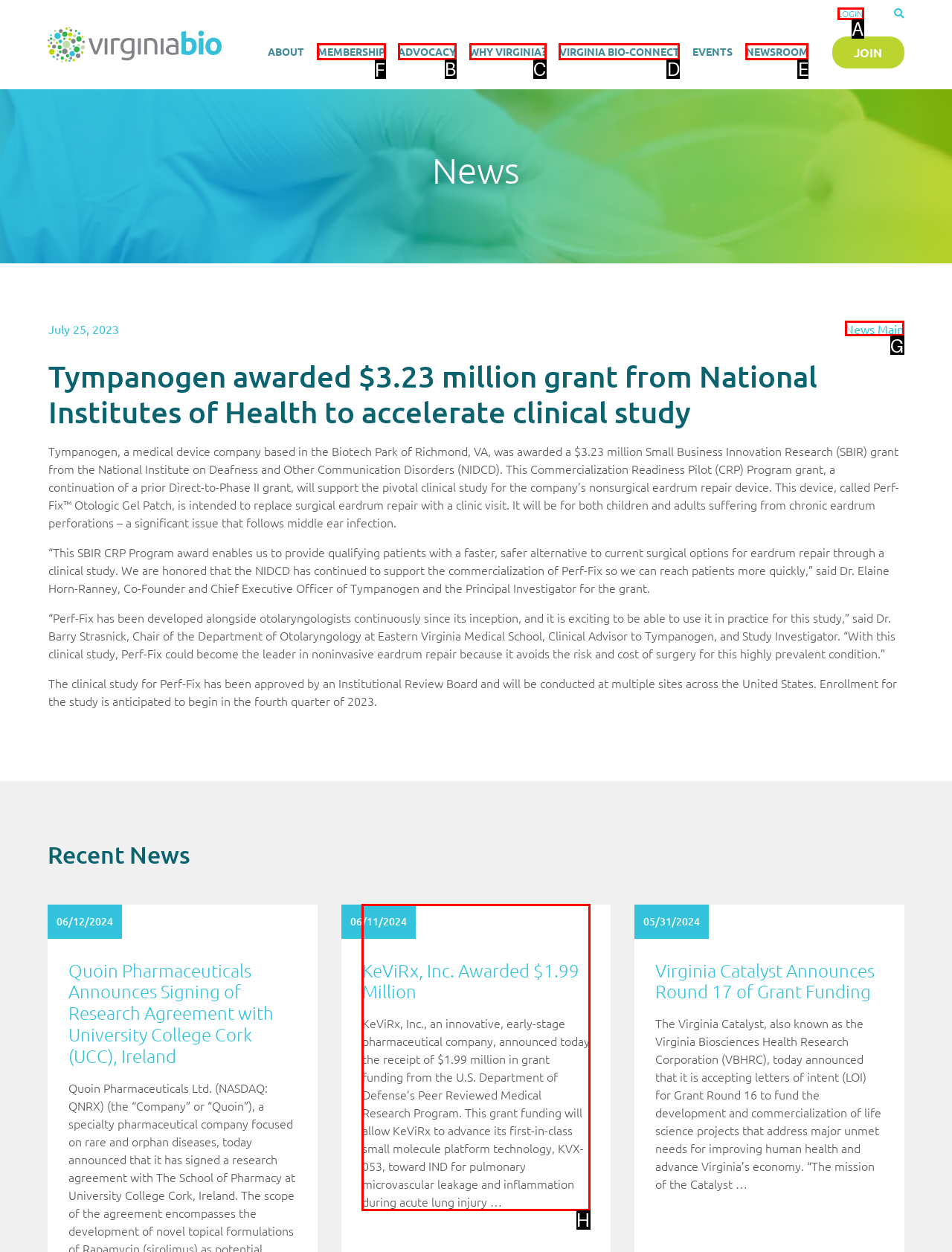To execute the task: Explore membership options, which one of the highlighted HTML elements should be clicked? Answer with the option's letter from the choices provided.

F